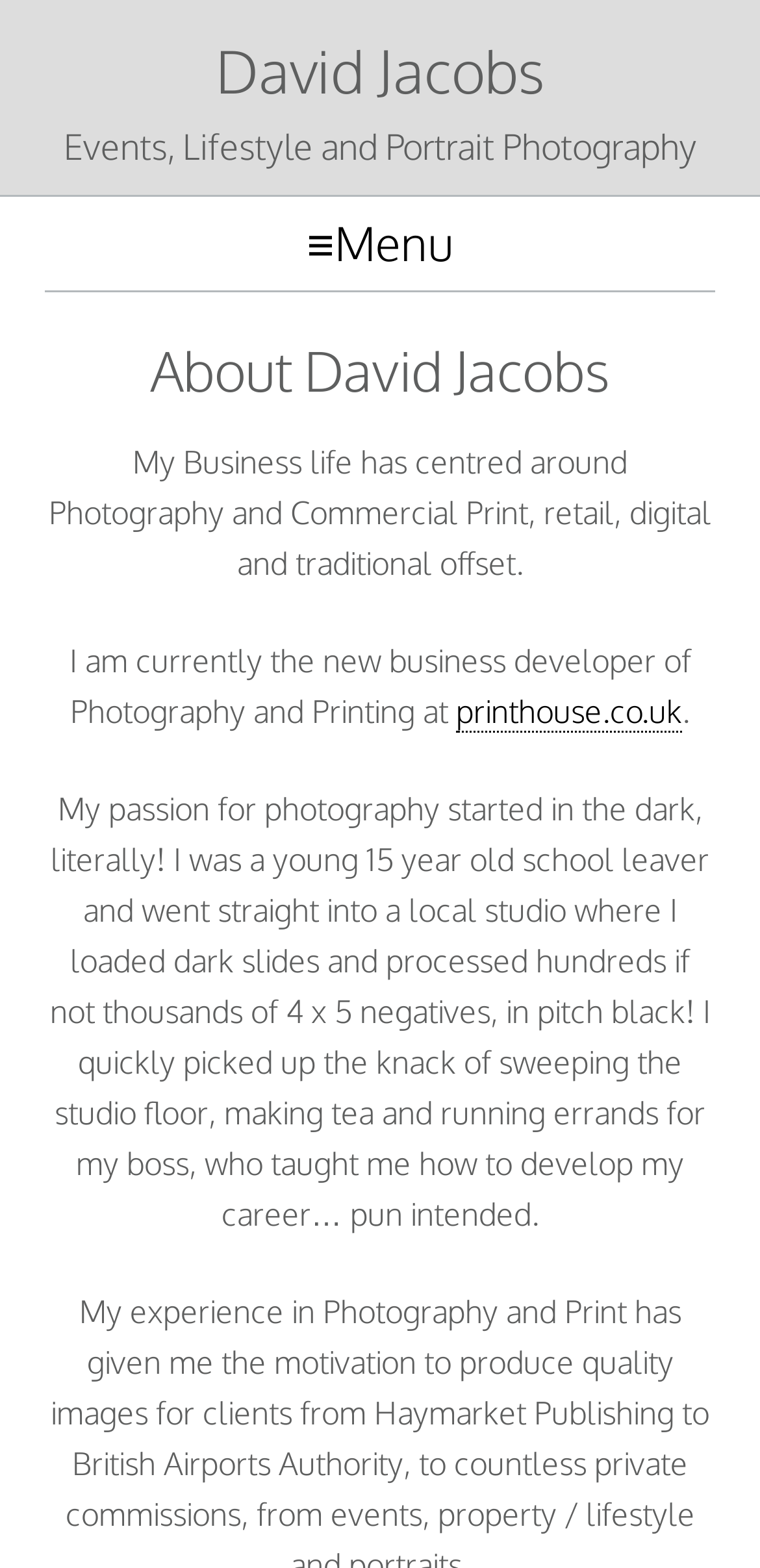Provide a single word or phrase answer to the question: 
What company does David Jacobs work for?

printhouse.co.uk